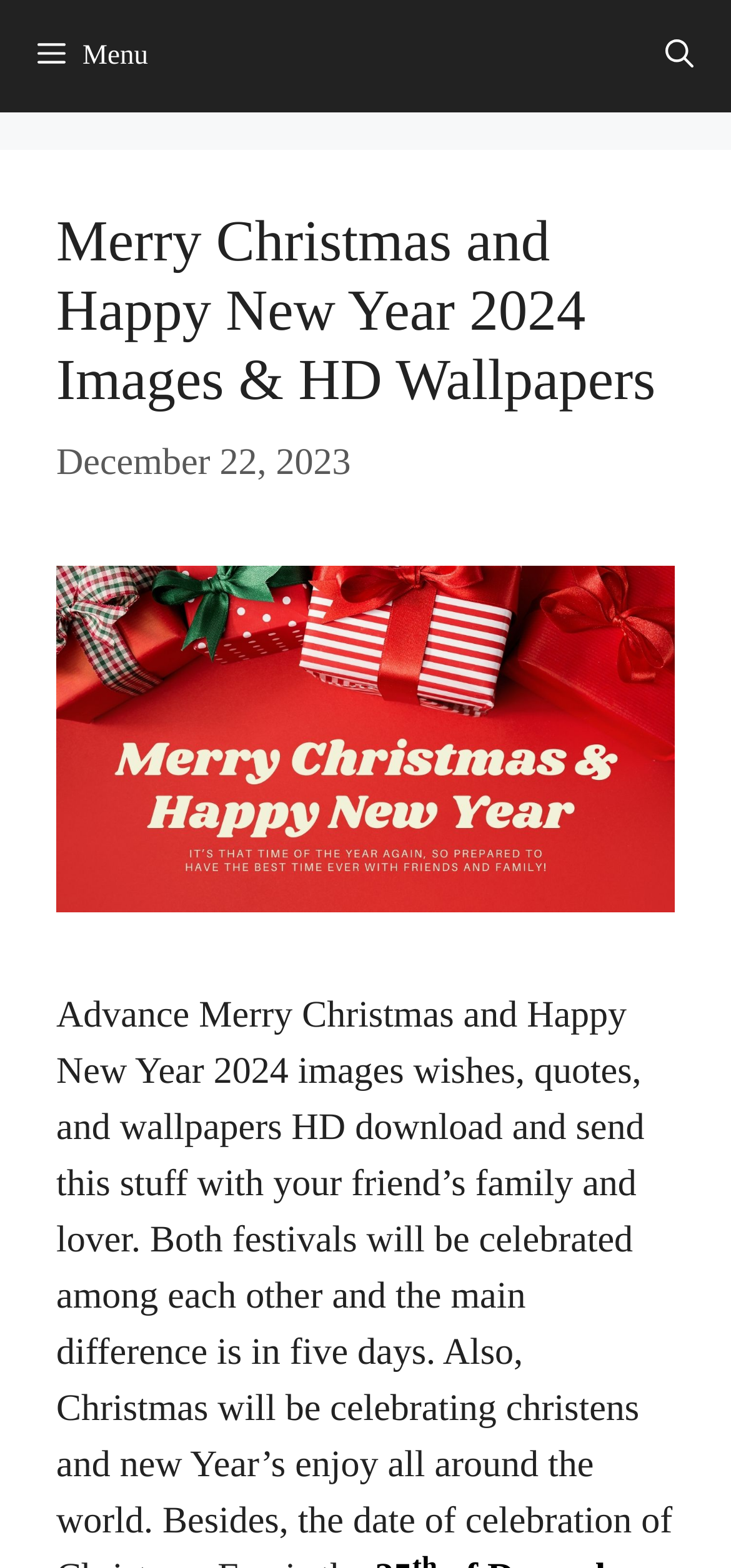Identify the bounding box coordinates for the UI element mentioned here: "the arcady at boon keng". Provide the coordinates as four float values between 0 and 1, i.e., [left, top, right, bottom].

None